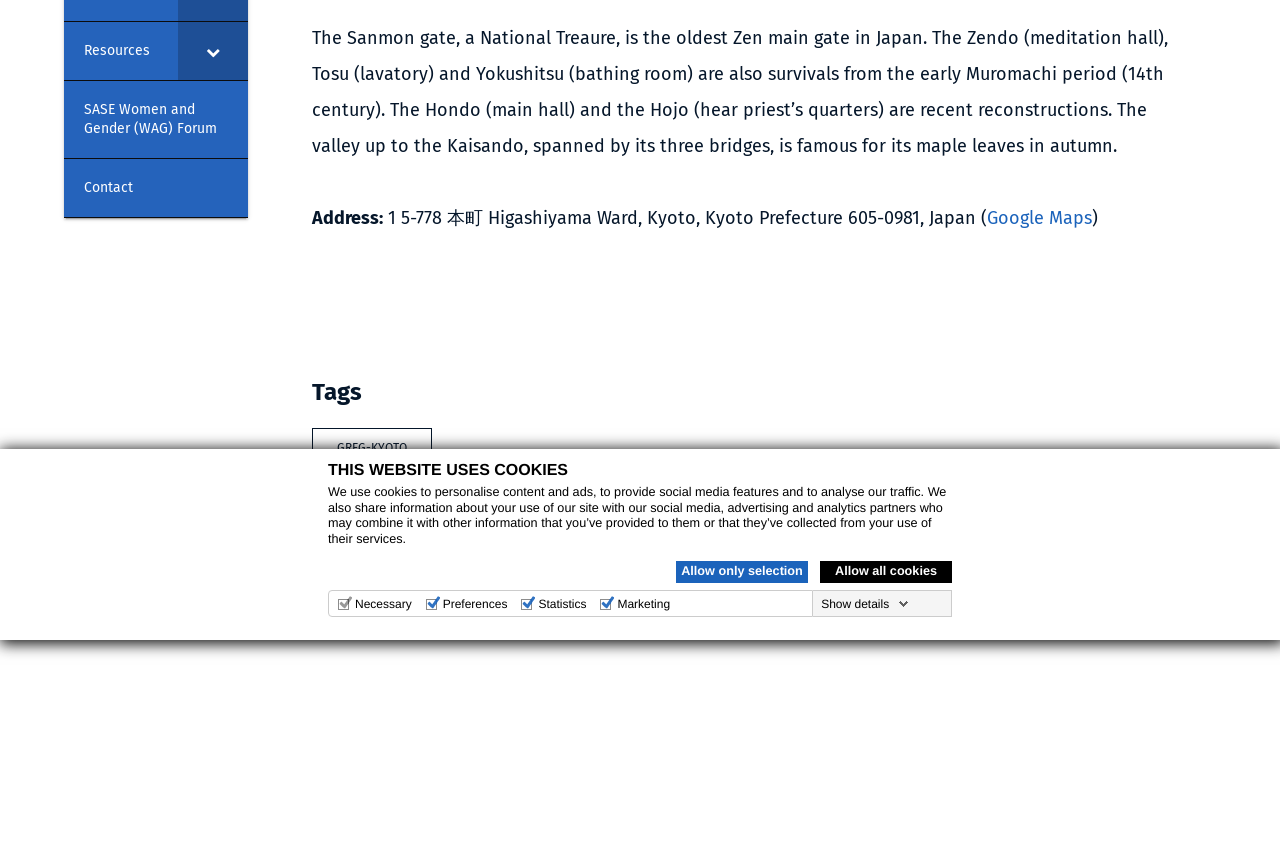Provide the bounding box coordinates, formatted as (top-left x, top-left y, bottom-right x, bottom-right y), with all values being floating point numbers between 0 and 1. Identify the bounding box of the UI element that matches the description: Allow only selection

[0.528, 0.65, 0.631, 0.675]